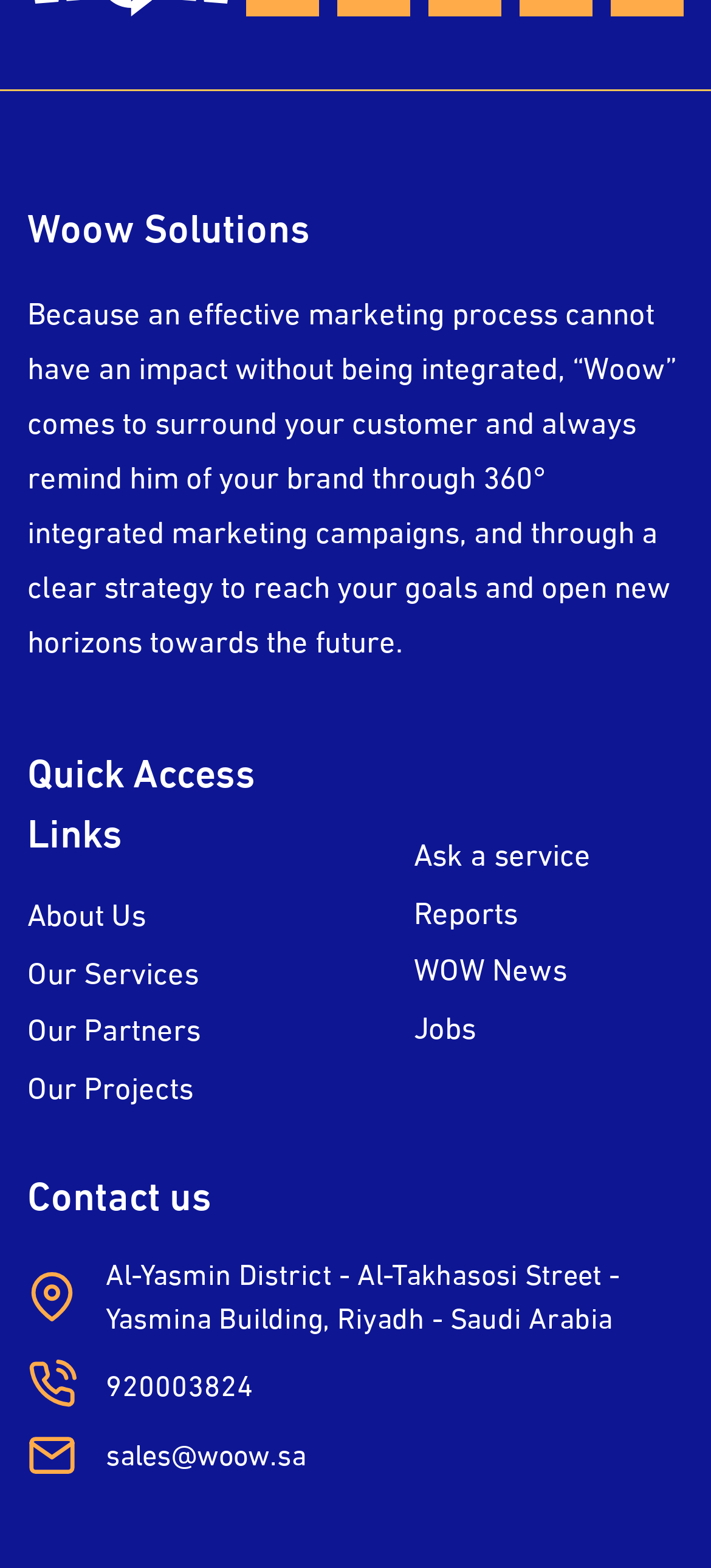Given the element description Introduction to AI-Powered Music Composition, specify the bounding box coordinates of the corresponding UI element in the format (top-left x, top-left y, bottom-right x, bottom-right y). All values must be between 0 and 1.

None